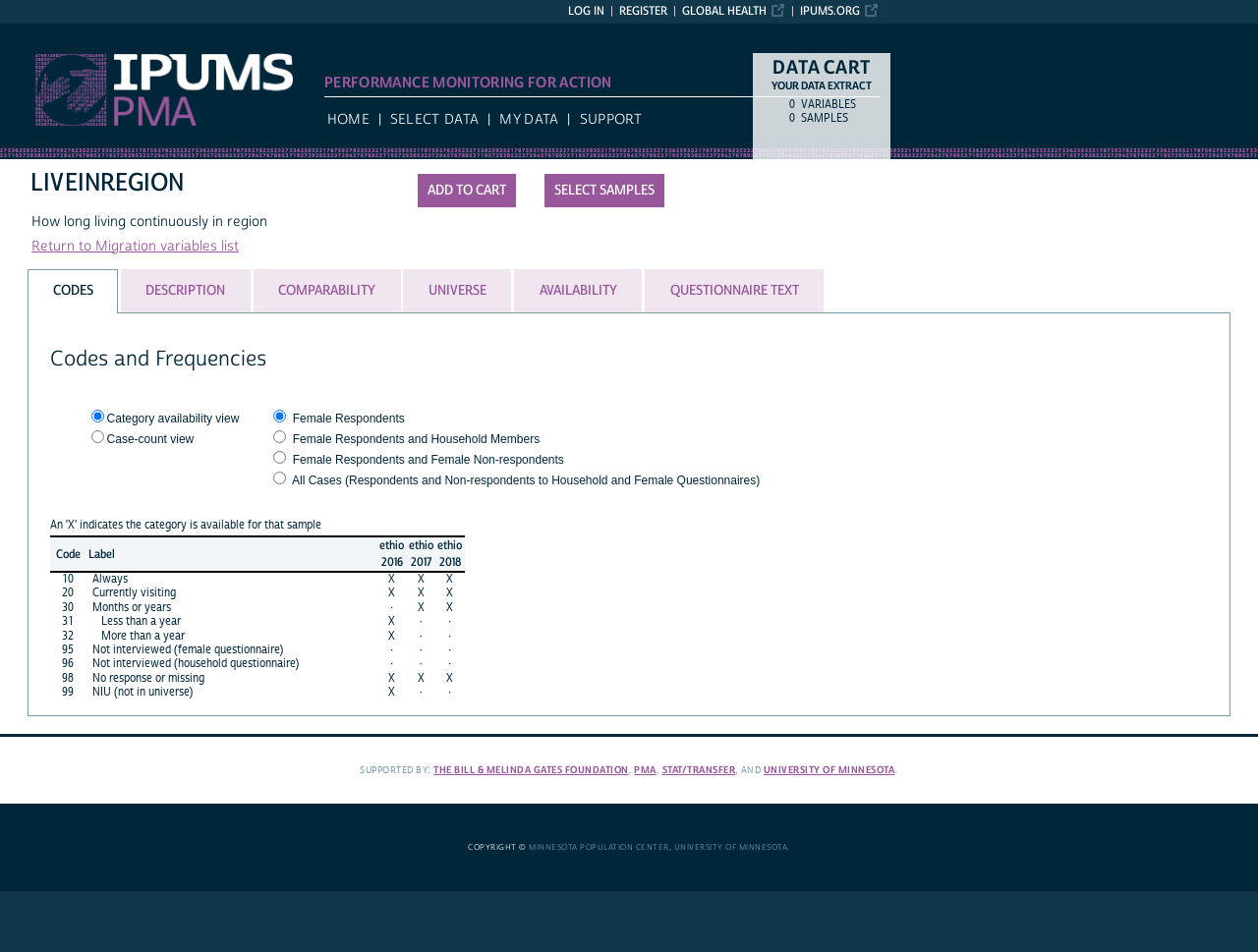Pinpoint the bounding box coordinates of the clickable element to carry out the following instruction: "Click the 'Return to Migration variables list' link."

[0.025, 0.25, 0.19, 0.268]